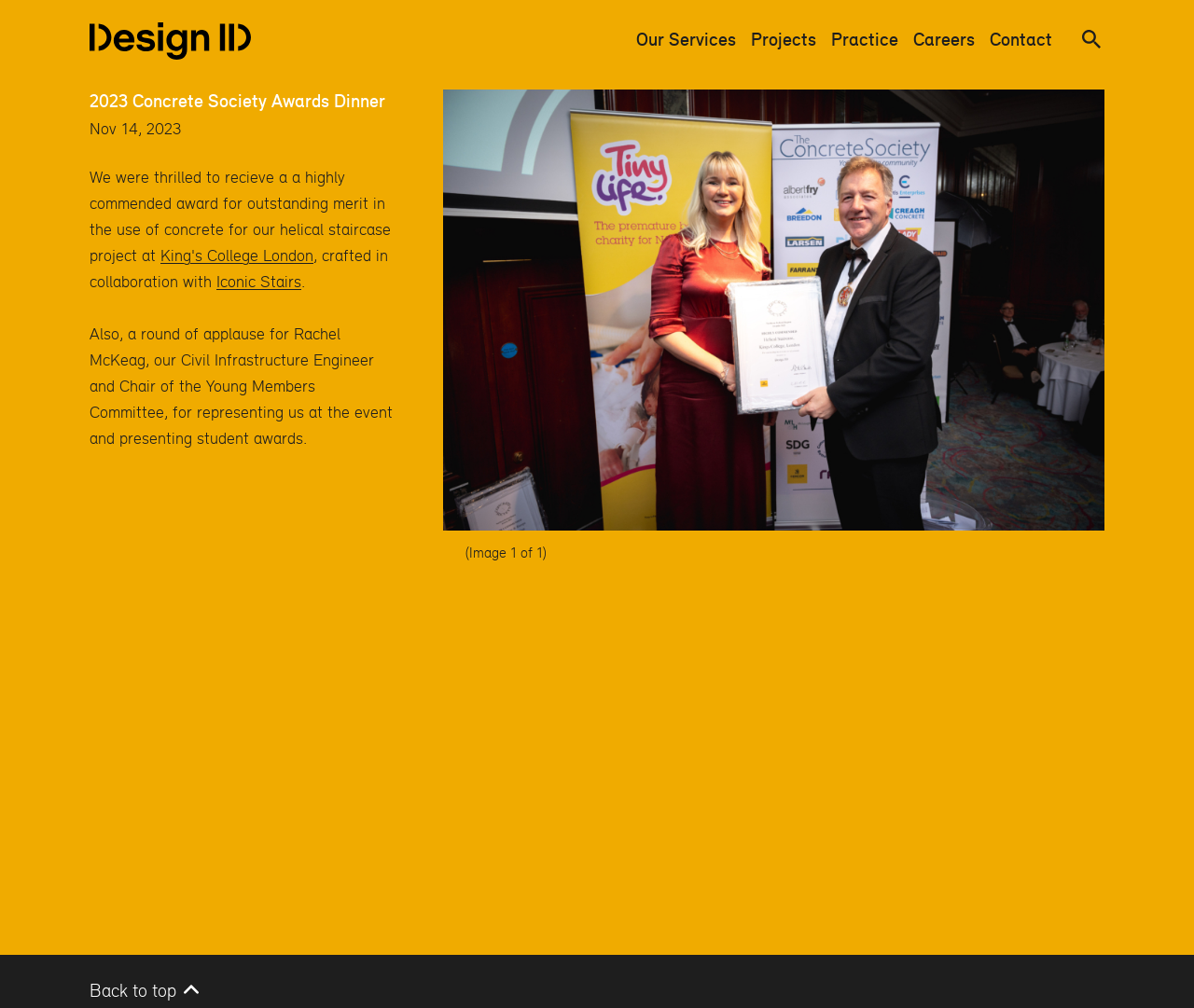From the webpage screenshot, predict the bounding box coordinates (top-left x, top-left y, bottom-right x, bottom-right y) for the UI element described here: Our Services

[0.533, 0.028, 0.616, 0.054]